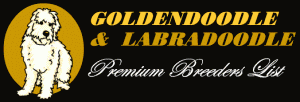Explain the scene depicted in the image, including all details.

The image features a stylized logo for the "Goldendoodle & Labradoodle Premium Breeders List." The design prominently showcases a plush, white Goldendoodle, embodying the breed's friendly and affectionate nature. Set against a stark black background, the text is rendered in bold yellow, creating a striking contrast that draws attention to the brand. The top text boldly proclaims "GOLDENDOODLE & LABRADOODLE," while the phrase "Premium Breeders List" is elegantly positioned below, emphasizing the quality of breeders associated with this list. This visual branding effectively conveys a sense of trust and excellence in the breeding community.